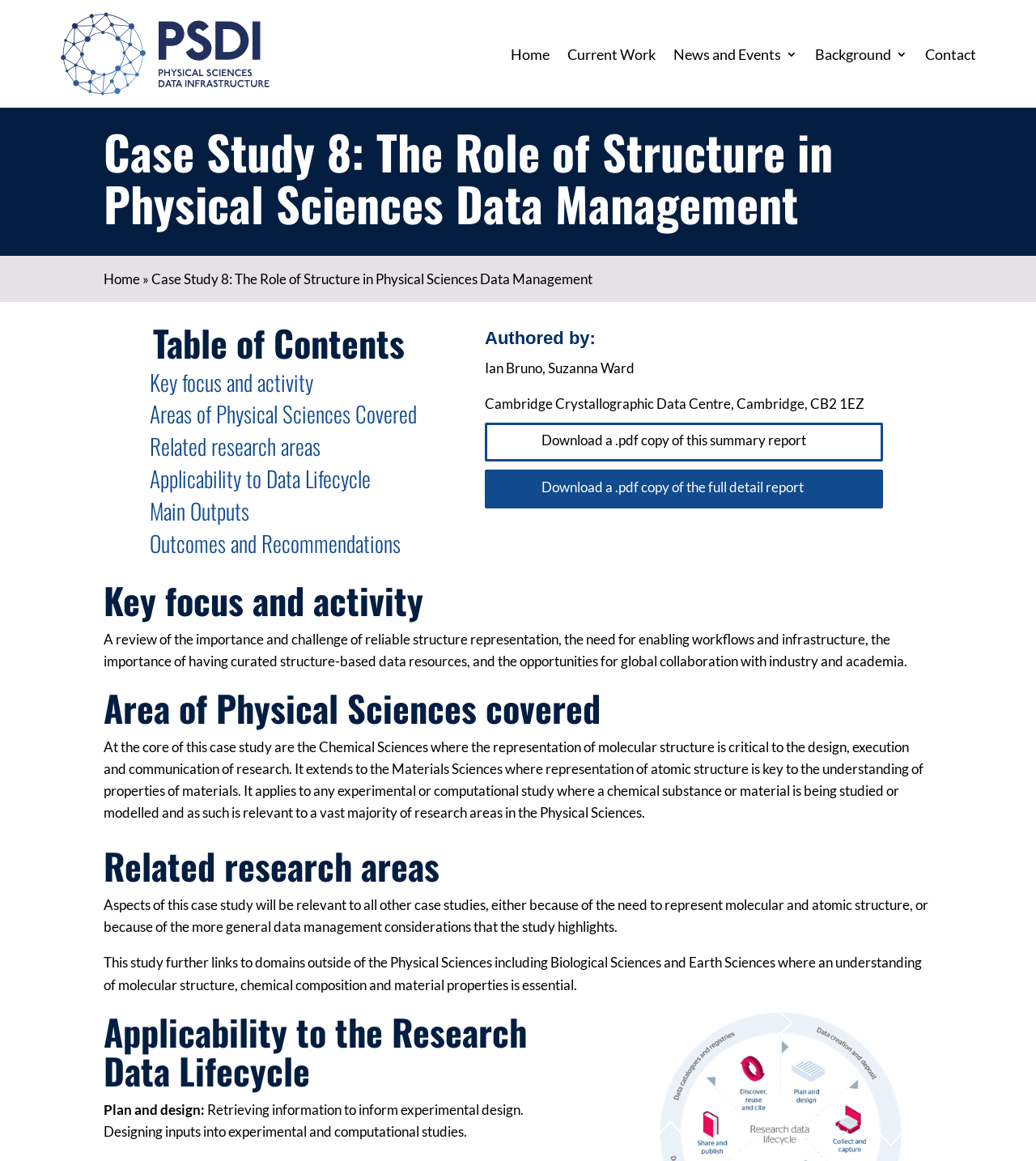Determine the bounding box coordinates of the clickable element to achieve the following action: 'Click the 'Home' link'. Provide the coordinates as four float values between 0 and 1, formatted as [left, top, right, bottom].

[0.493, 0.01, 0.531, 0.083]